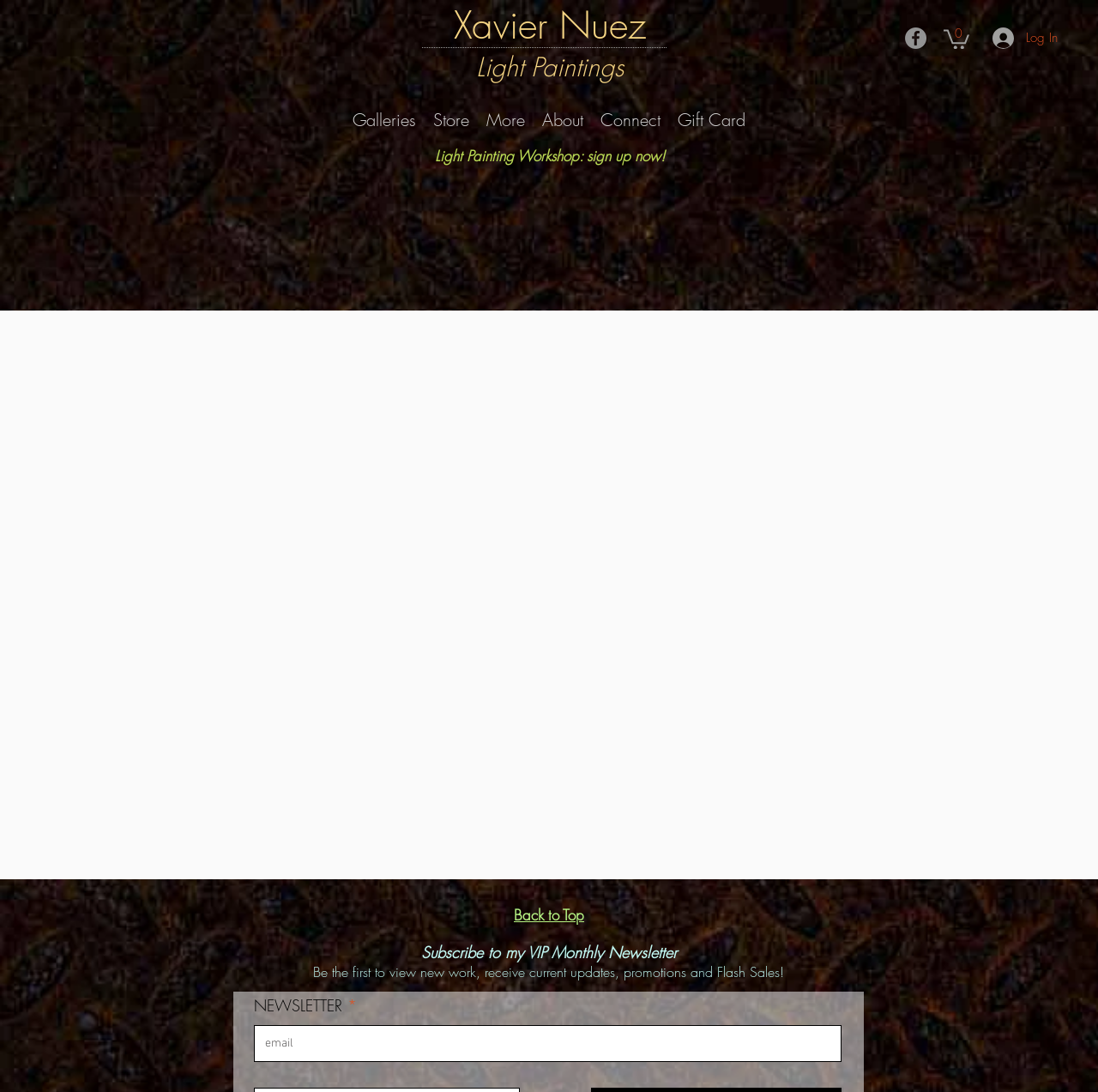Create a detailed description of the webpage's content and layout.

This webpage is a photography portfolio website, specifically showcasing the work of Xavier Nuez. At the top left, there is a navigation menu labeled "Site" with links to "Galleries", "Store", "More", "About", "Connect", and "Gift Card". Below this menu, there is a social media bar with a Facebook link, accompanied by a Facebook icon. To the right of the social media bar, there is a cart button with a count of 0 items.

In the main content area, there is a prominent heading announcing a "Light Painting Workshop: sign up now!" with a link to sign up. Below this, there is a call-to-action button to log in, accompanied by a small icon.

The main section of the webpage is divided into two parts. The top part features a large image or gallery, taking up most of the screen. The bottom part has a section to subscribe to the VIP Monthly Newsletter, with a heading and a brief description. There is a text box to input an email address, labeled "NEWSLETTER *", which is required.

At the bottom right of the page, there is a "Back to Top" link. The webpage also has a meta description that mentions a personal anecdote about the photographer, Xavier Nuez, getting a deep cut on his leg while shooting and managing to get the shot before heading to the emergency room.